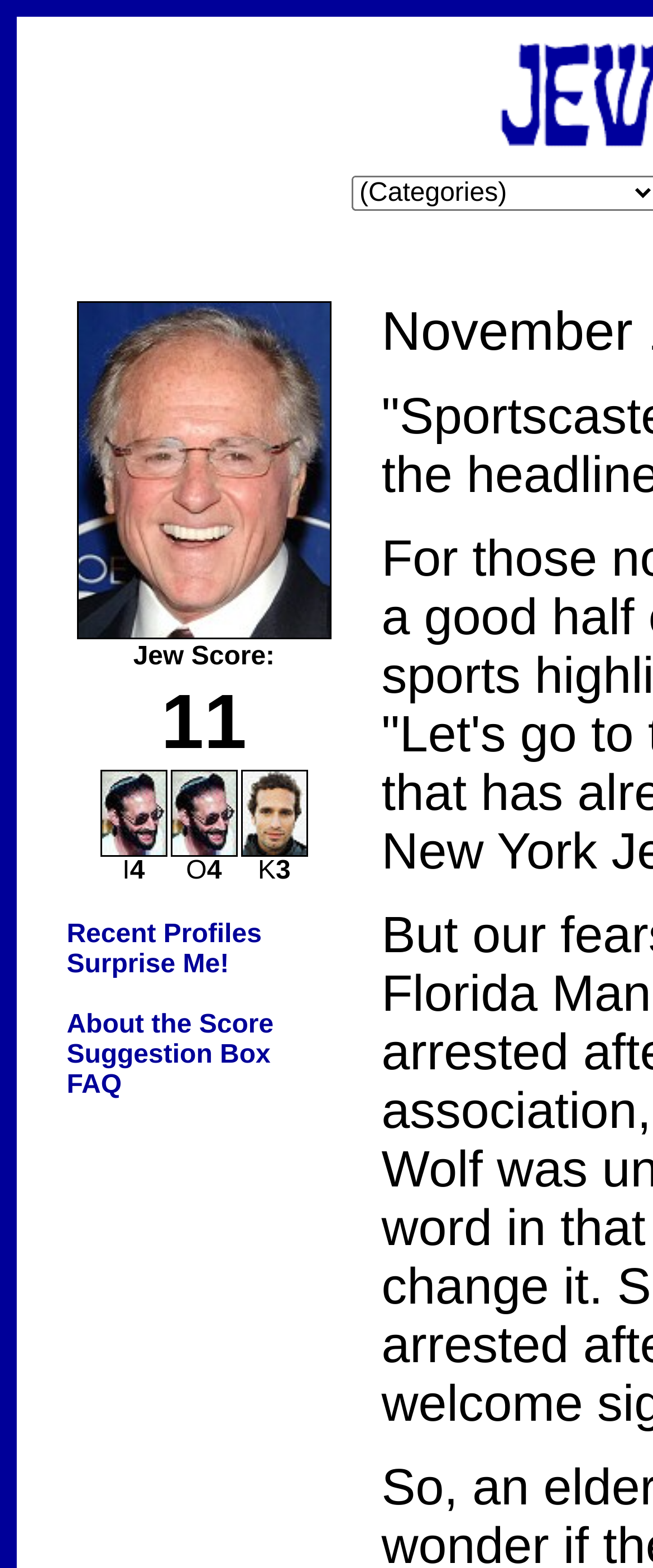Locate the bounding box of the UI element defined by this description: "Recent Profiles". The coordinates should be given as four float numbers between 0 and 1, formatted as [left, top, right, bottom].

[0.102, 0.587, 0.401, 0.605]